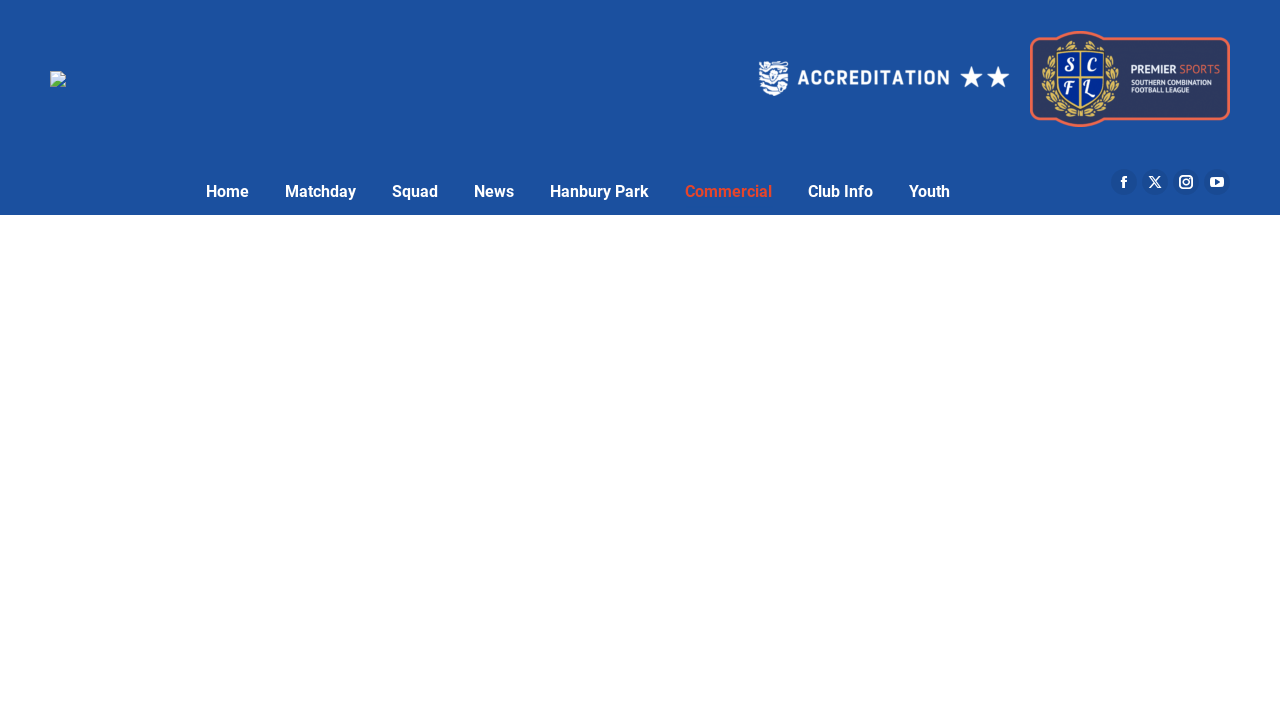Provide a thorough summary of the webpage.

The webpage is about Commercial – Haywards Heath Town Football Club. At the top left, there is a small image and a link. On the right side of the top section, there are three larger images. 

Below the top section, there is a navigation menu with 9 links: 'Home', 'Matchday', 'Squad', 'News', 'Hanbury Park', 'Commercial', 'Club Info', 'Youth', and social media links to Facebook, X, Instagram, and YouTube pages. These links are arranged horizontally across the page.

At the bottom of the page, there is a large heading that reads 'COMMERCIAL', spanning almost the entire width of the page.